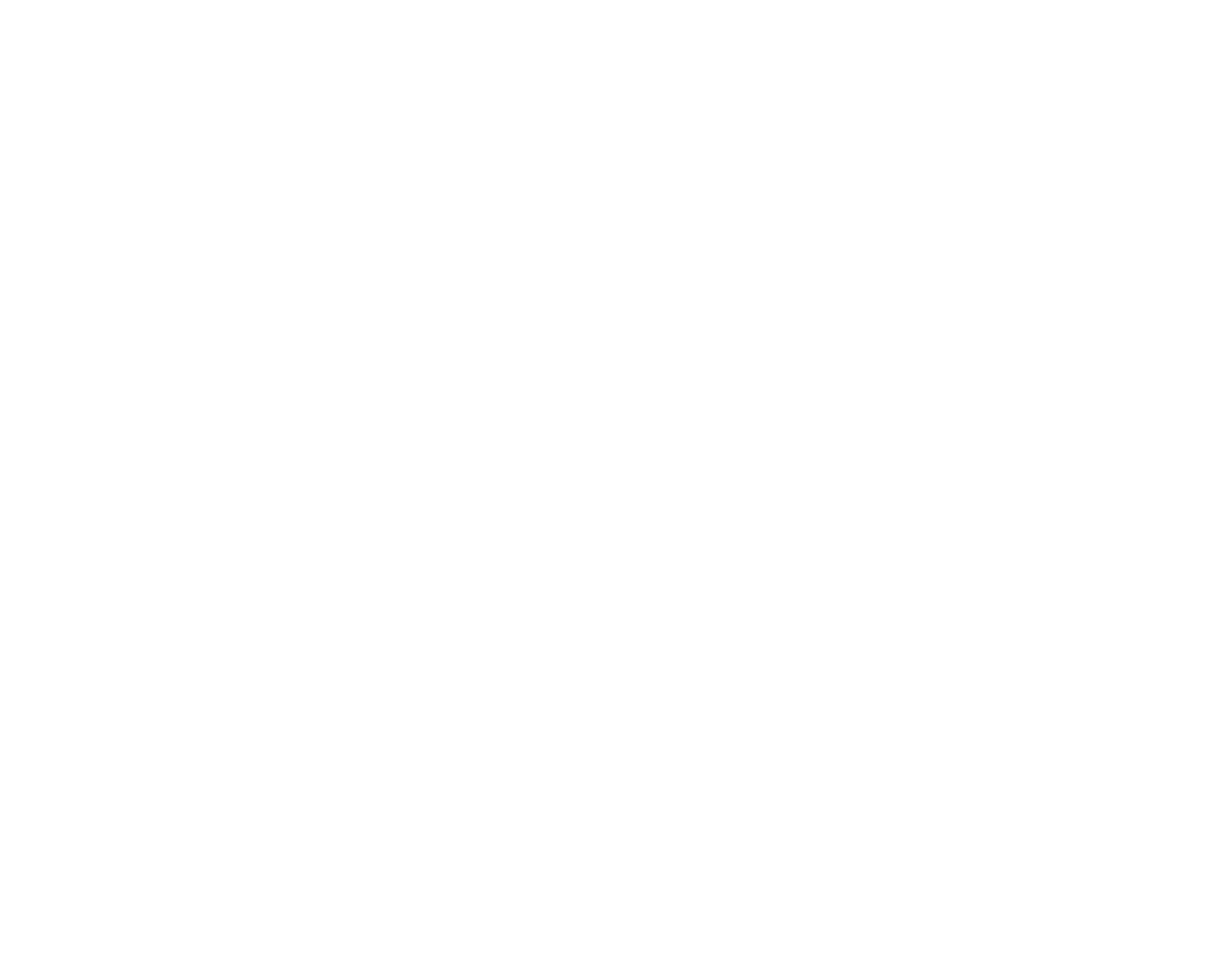Please provide the bounding box coordinate of the region that matches the element description: Linkedin. Coordinates should be in the format (top-left x, top-left y, bottom-right x, bottom-right y) and all values should be between 0 and 1.

[0.809, 0.48, 0.86, 0.5]